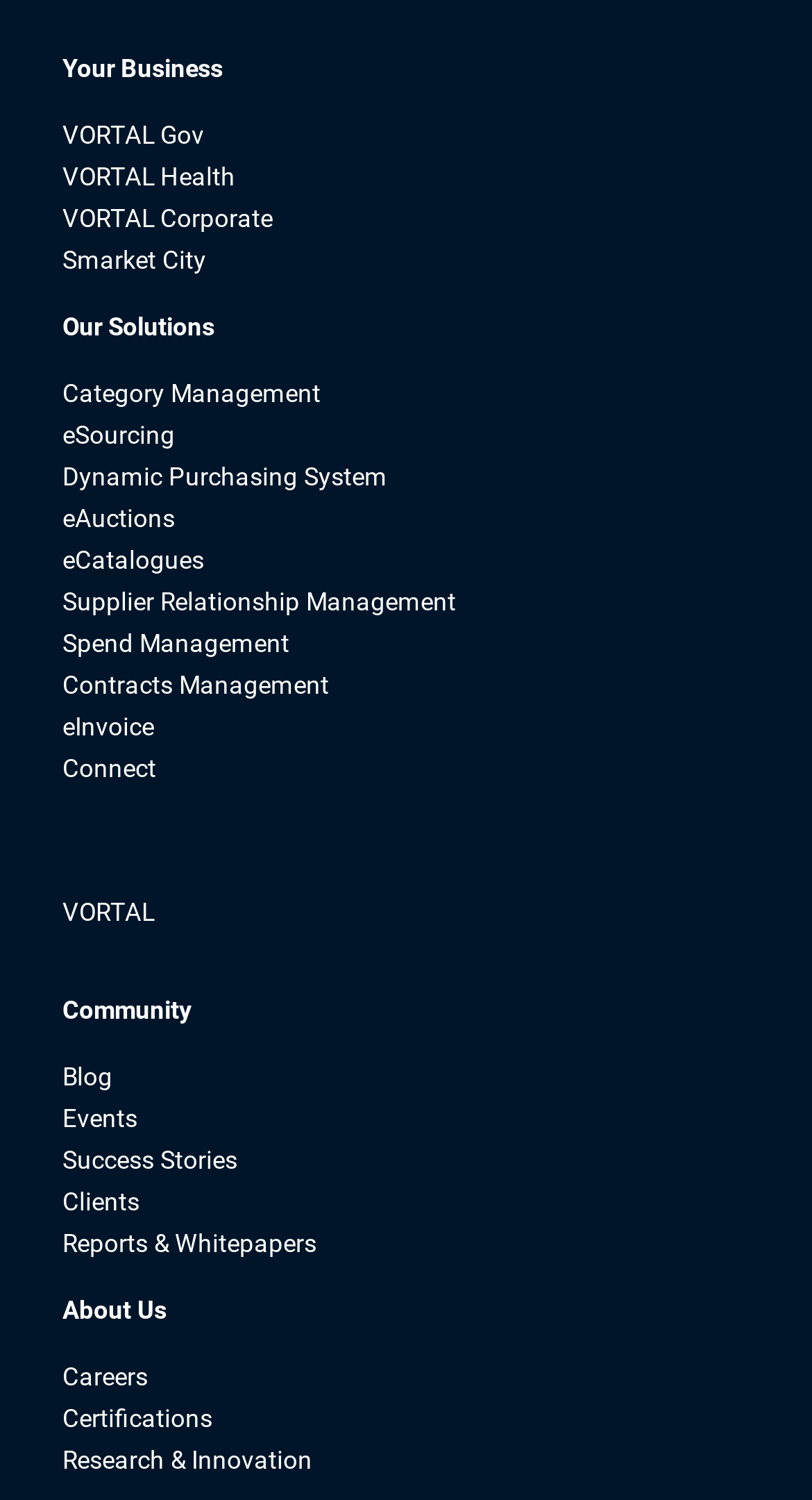Give a concise answer of one word or phrase to the question: 
What is the last link in the 'Our Solutions' section?

eInvoice